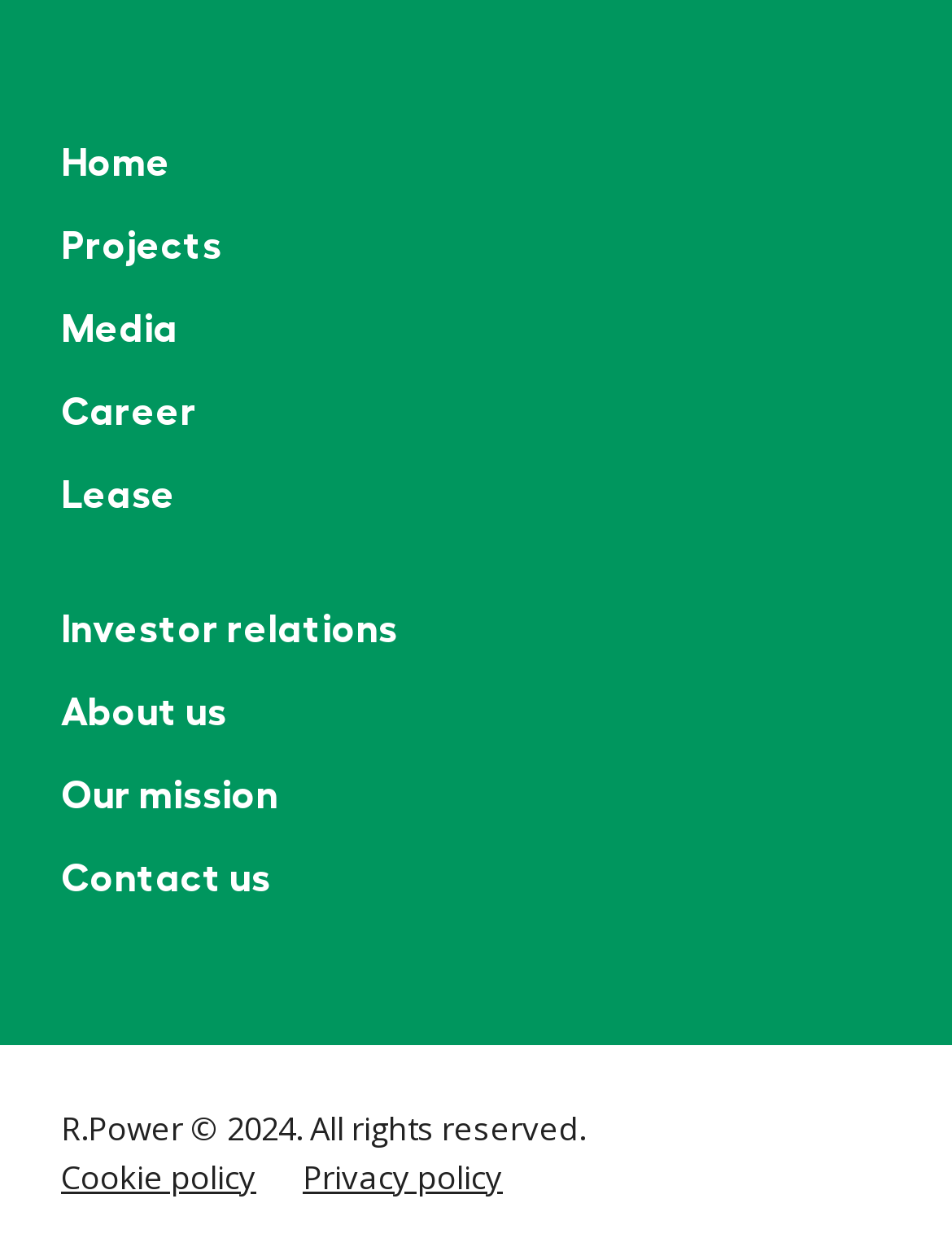Using the details in the image, give a detailed response to the question below:
What is the name of the social media platform linked at the top?

The topmost link has an image with the text 'LinkedIn', indicating that it is a link to the LinkedIn social media platform.